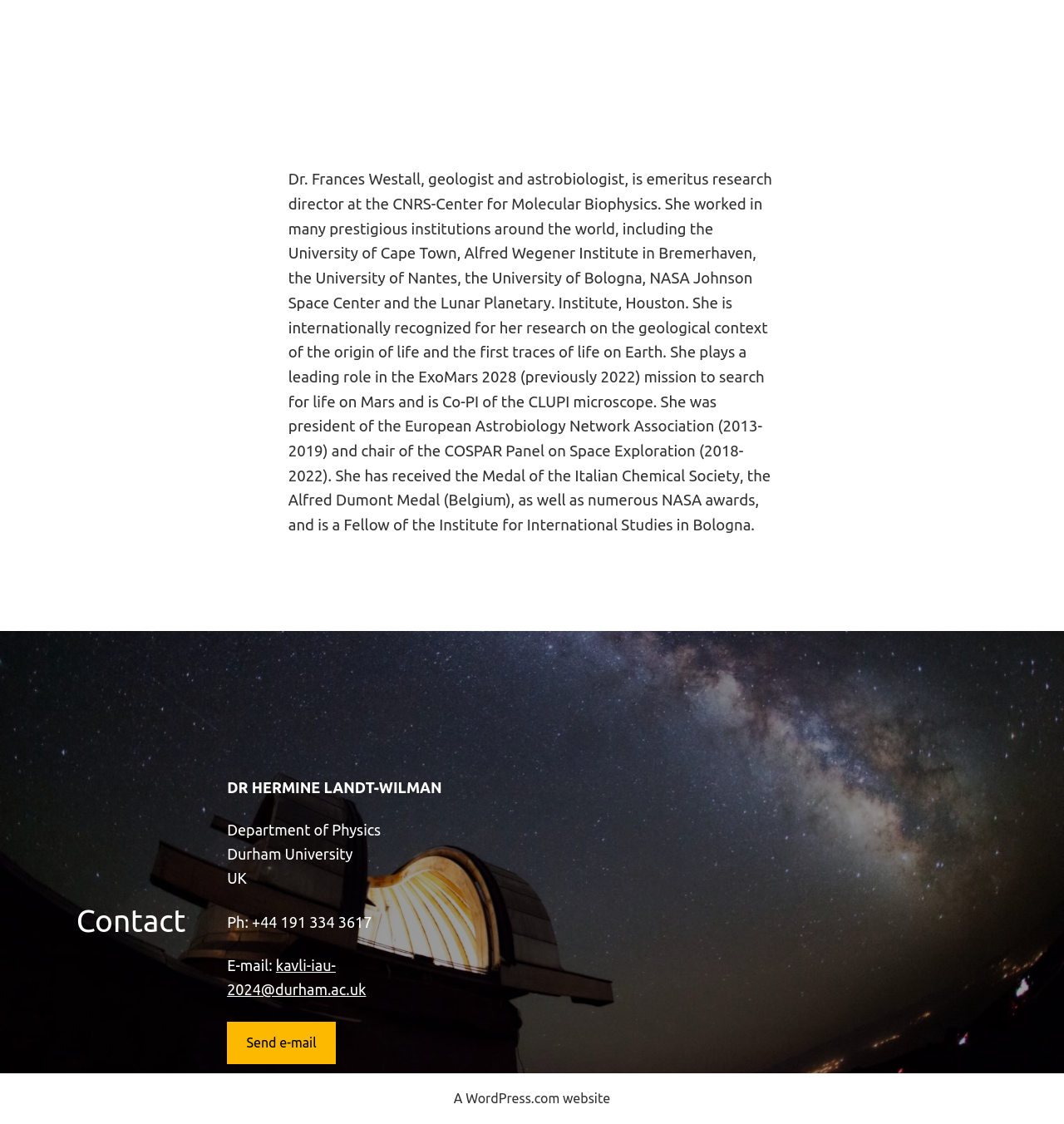Utilize the information from the image to answer the question in detail:
What is the phone number of Dr. Hermine Landt-Wilman?

The phone number of Dr. Hermine Landt-Wilman is mentioned in the contact information section, which is '+44 191 334 3617'.